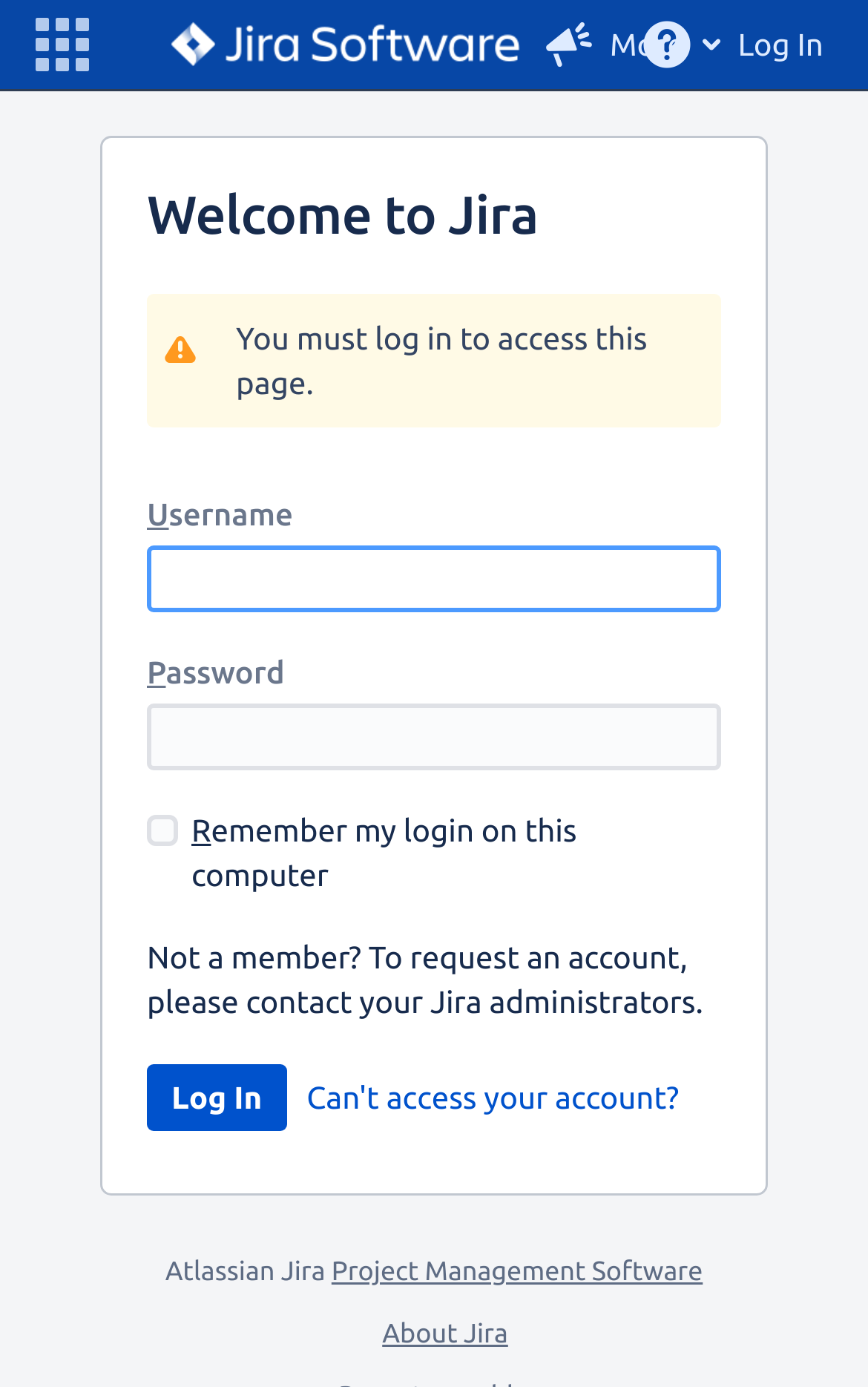Show me the bounding box coordinates of the clickable region to achieve the task as per the instruction: "Enter password".

[0.169, 0.507, 0.831, 0.555]